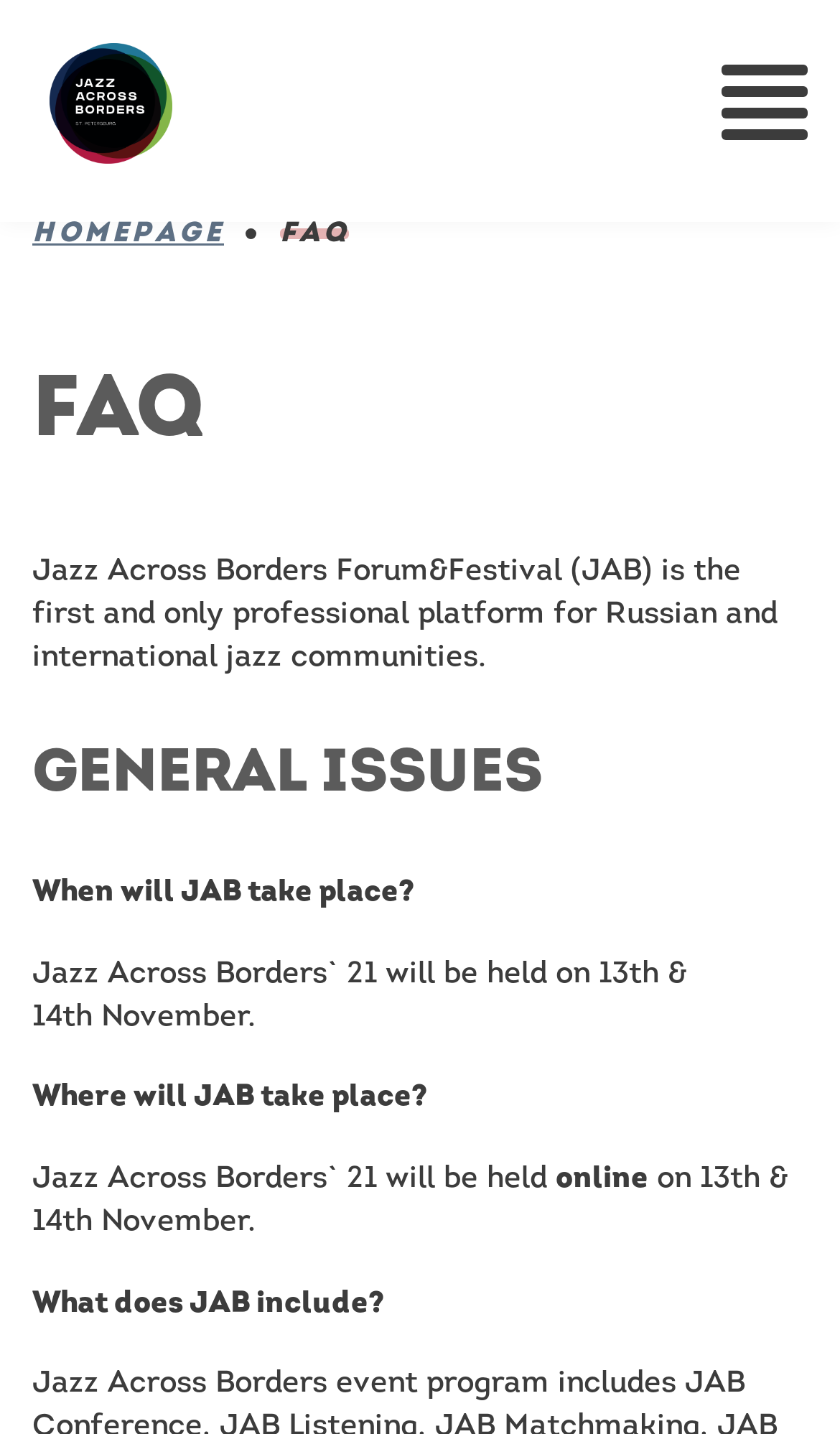What does JAB include?
Please look at the screenshot and answer in one word or a short phrase.

Not specified